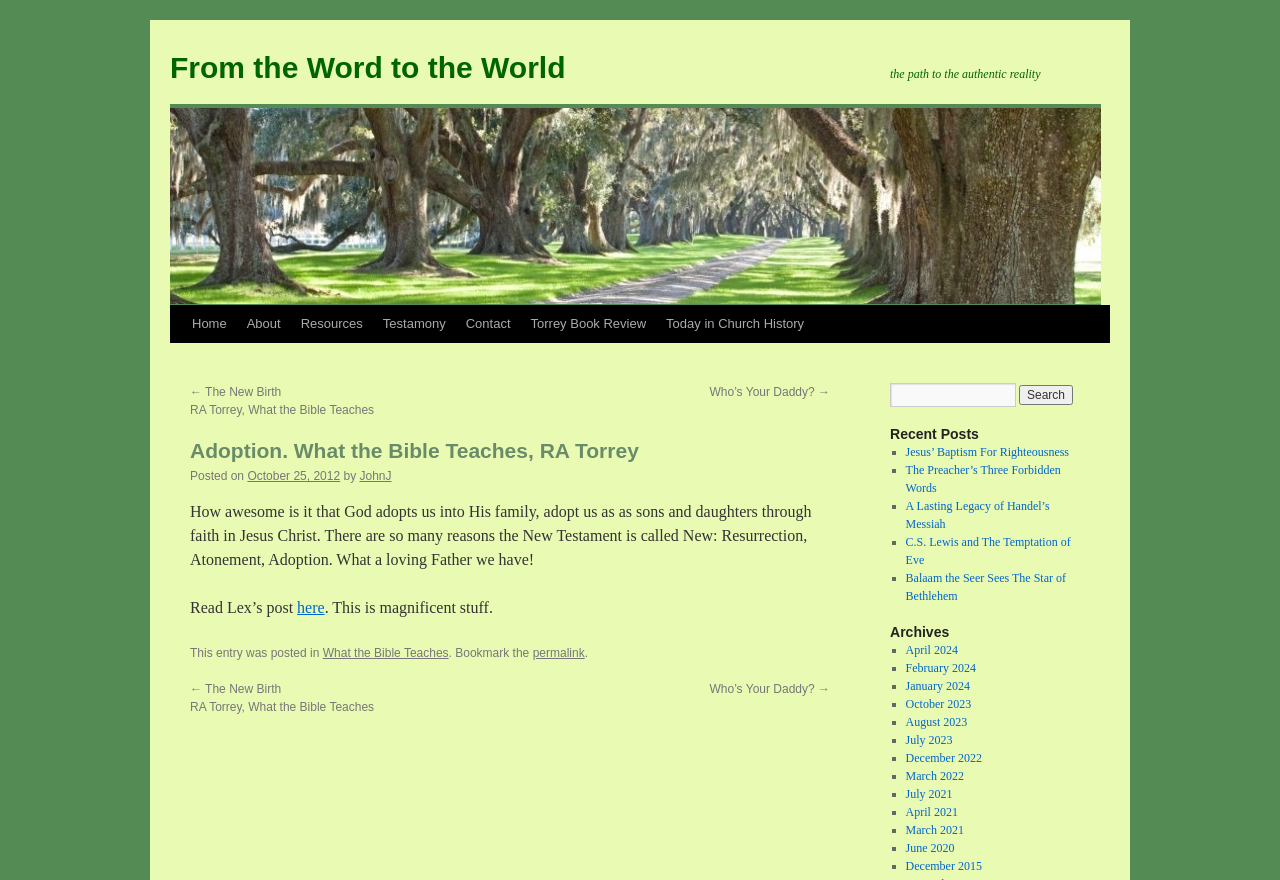Please give a succinct answer to the question in one word or phrase:
How many months are listed in the 'Archives' section?

12